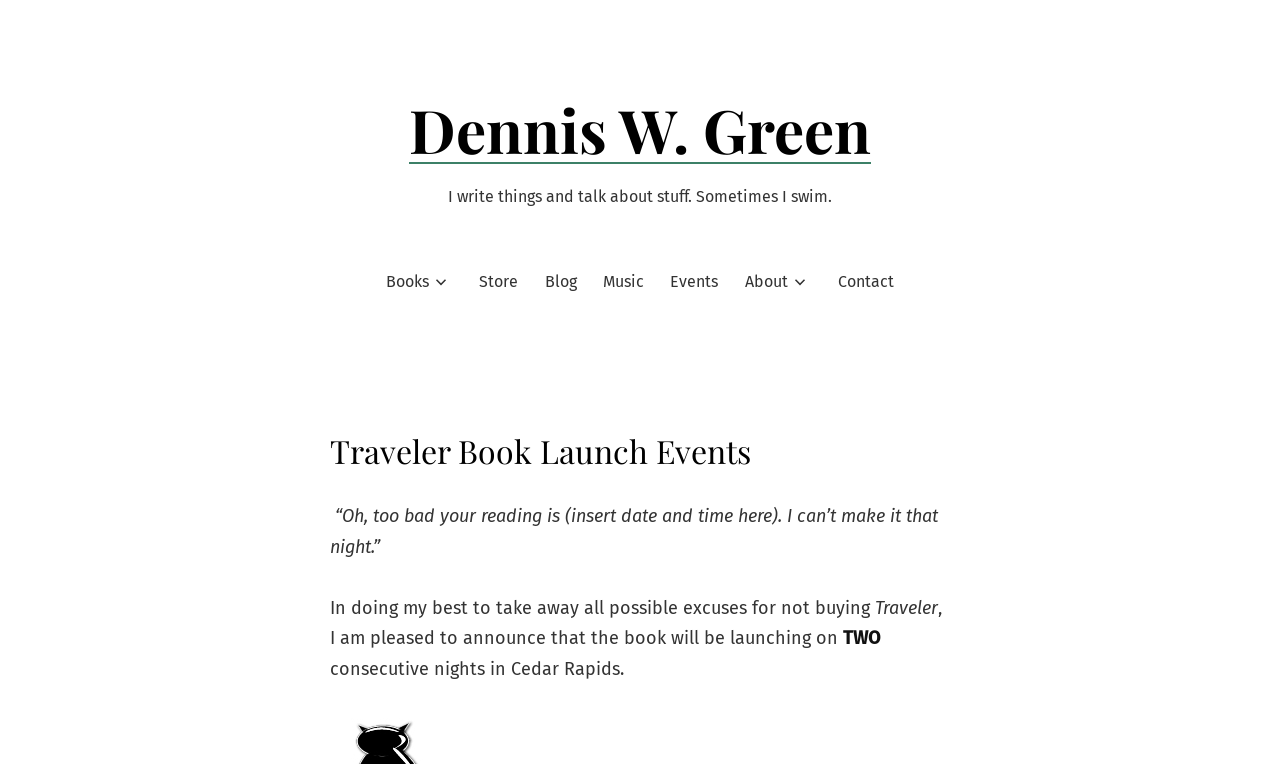What is the author's tone in the book launch announcement?
Provide a detailed and extensive answer to the question.

The author's tone can be inferred from the text '“Oh, too bad your reading is (insert date and time here). I can’t make it that night.”' which suggests a humorous tone.